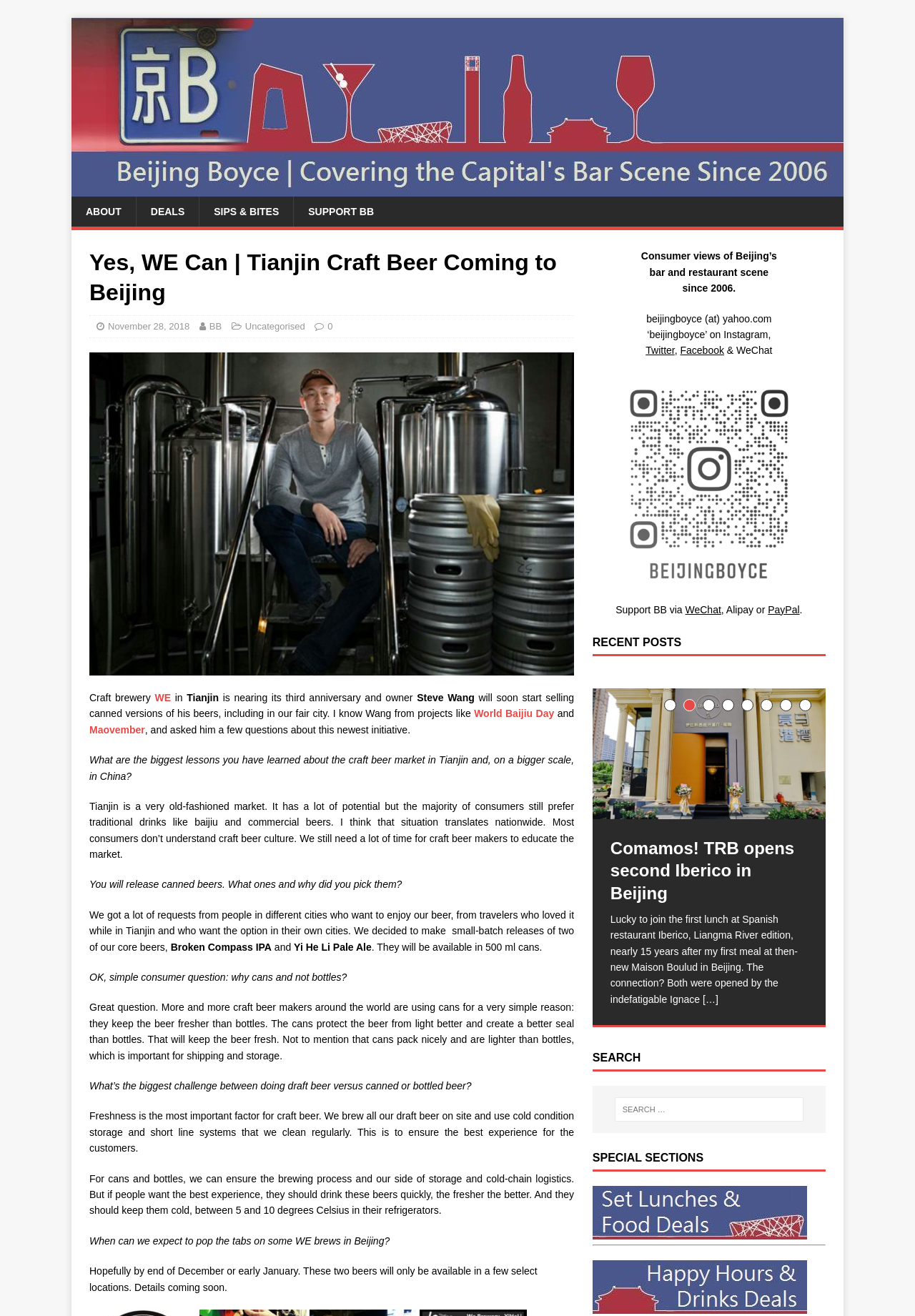Pinpoint the bounding box coordinates of the element that must be clicked to accomplish the following instruction: "Support BB via WeChat". The coordinates should be in the format of four float numbers between 0 and 1, i.e., [left, top, right, bottom].

[0.749, 0.459, 0.788, 0.468]